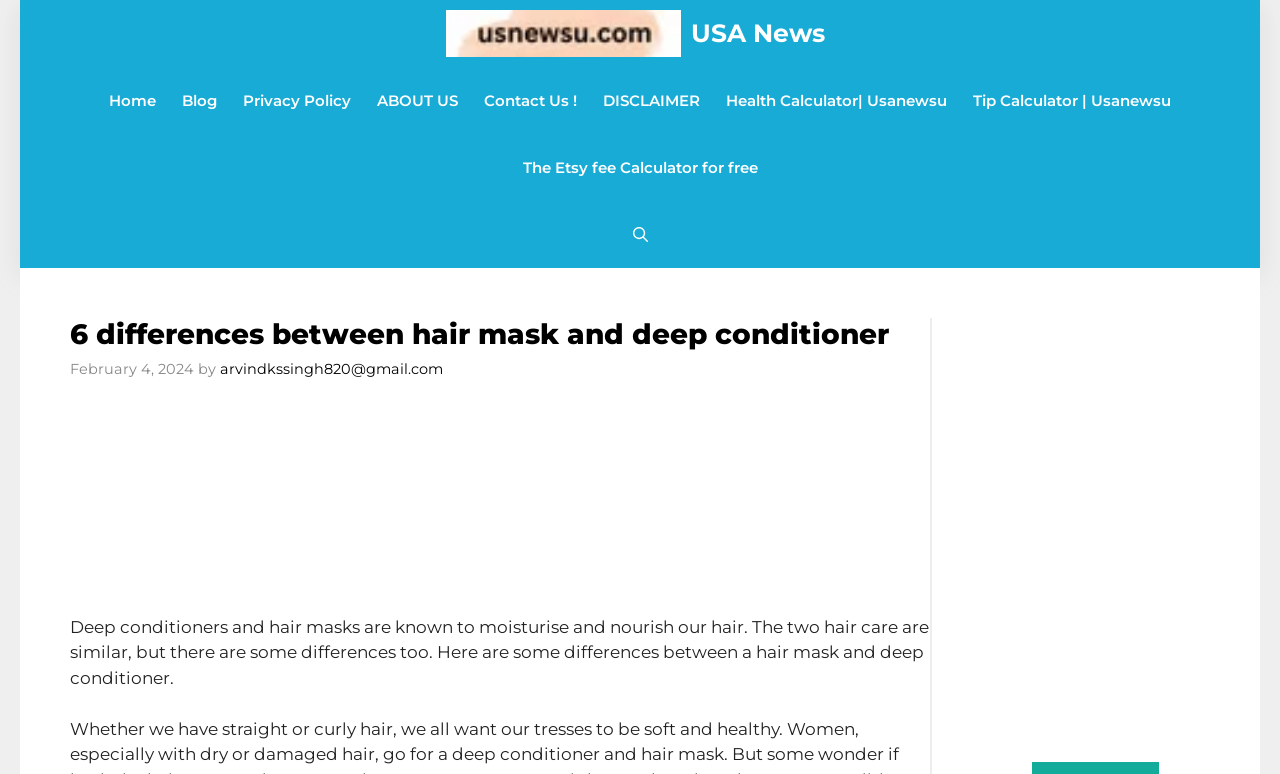Please identify the bounding box coordinates of the element's region that needs to be clicked to fulfill the following instruction: "Check the 'Product Highlight' section". The bounding box coordinates should consist of four float numbers between 0 and 1, i.e., [left, top, right, bottom].

[0.806, 0.475, 0.906, 0.537]